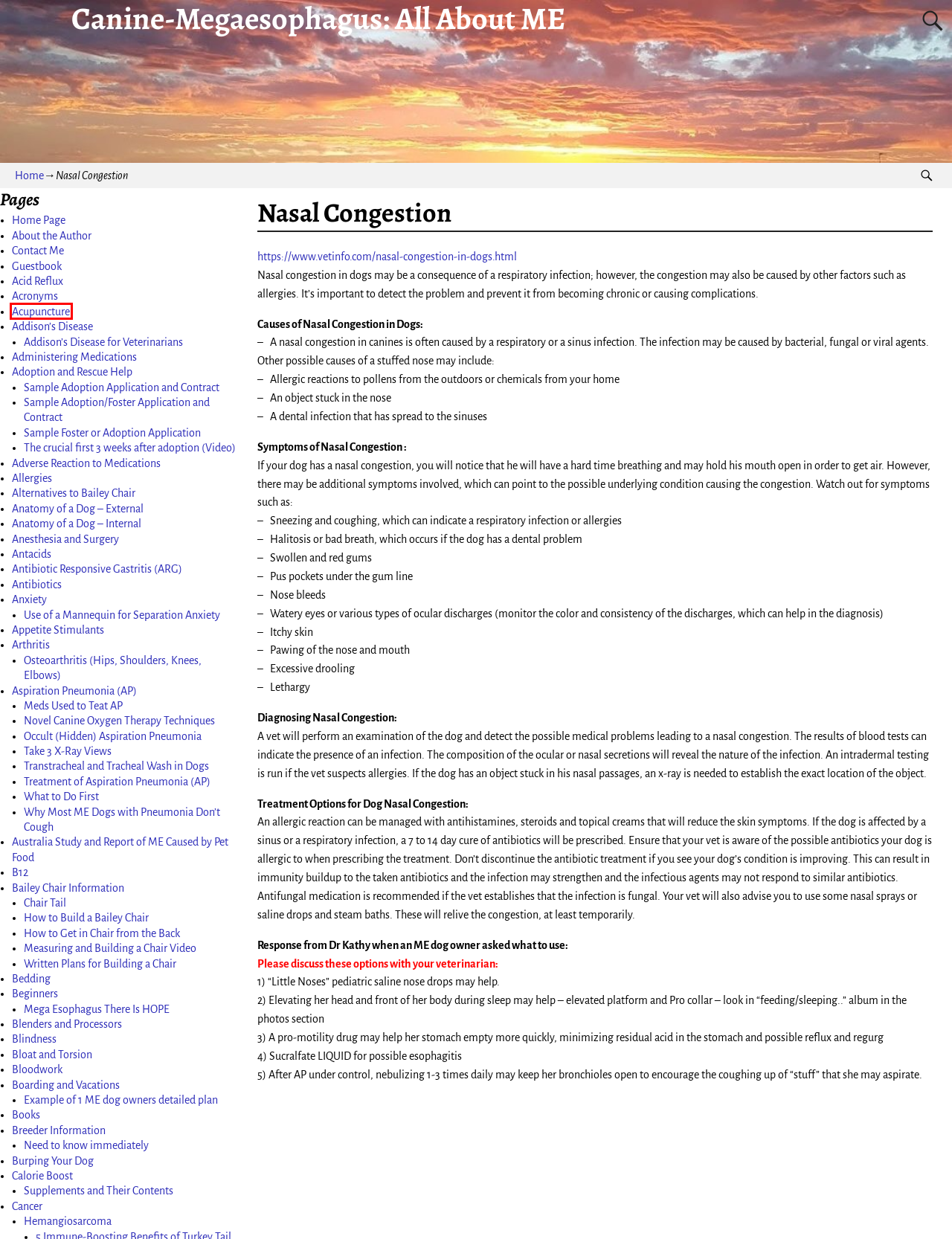Given a screenshot of a webpage with a red bounding box, please pick the webpage description that best fits the new webpage after clicking the element inside the bounding box. Here are the candidates:
A. About the Author - Canine-Megaesophagus: All About ME
B. Blindness - Canine-Megaesophagus: All About ME
C. Novel Canine Oxygen Therapy Techniques - Canine-Megaesophagus: All About ME
D. Anesthesia and Surgery - Canine-Megaesophagus: All About ME
E. Acupuncture - Canine-Megaesophagus: All About ME
F. Acronyms - Canine-Megaesophagus: All About ME
G. Occult (Hidden) Aspiration Pneumonia - Canine-Megaesophagus: All About ME
H. Guestbook - Canine-Megaesophagus: All About ME

E